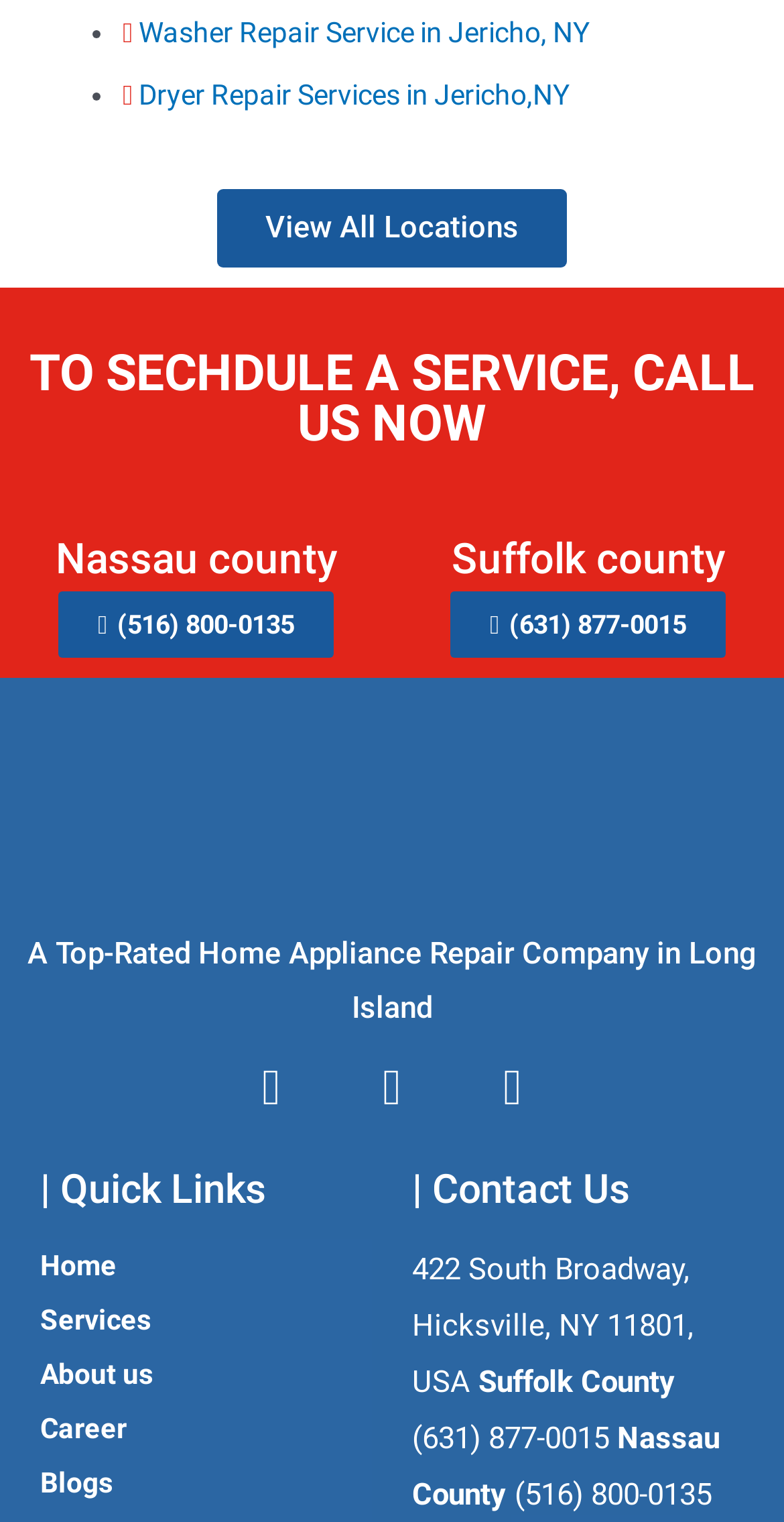What is the address of the company?
Please use the image to provide a one-word or short phrase answer.

422 South Broadway, Hicksville, NY 11801, USA